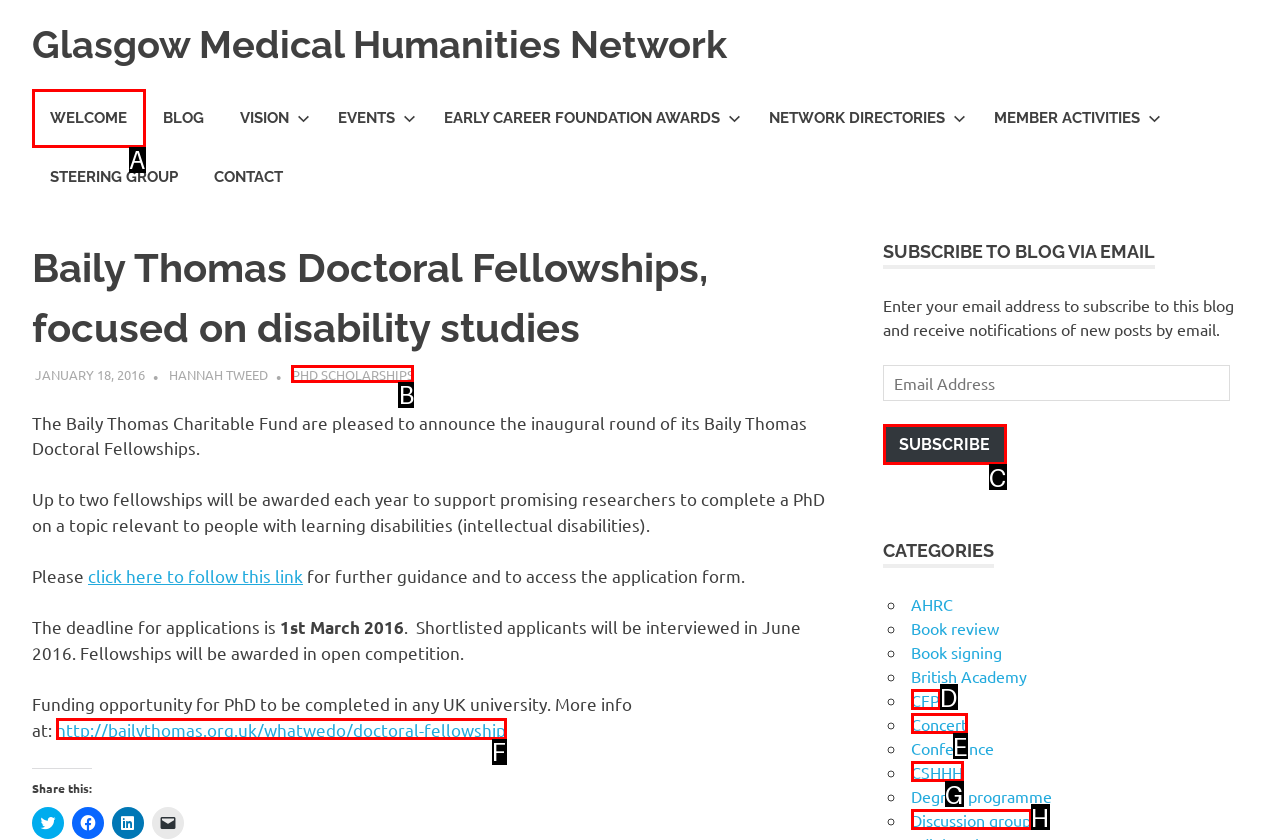Which UI element should you click on to achieve the following task: Subscribe to the blog via email? Provide the letter of the correct option.

C